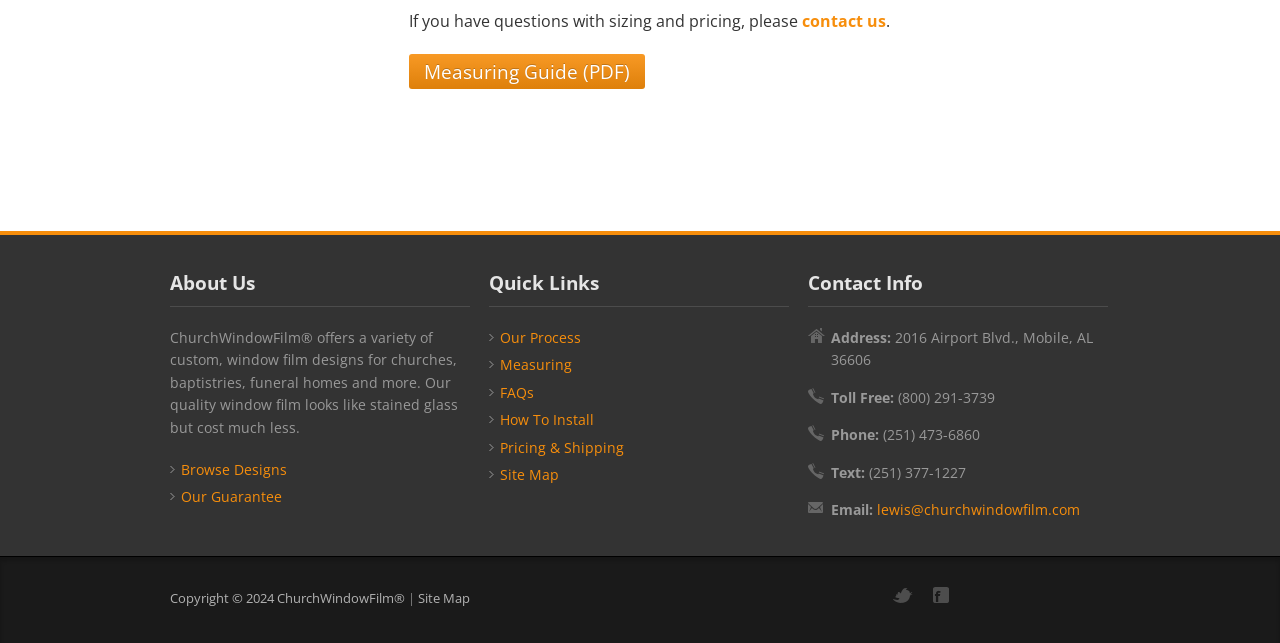Determine the bounding box for the HTML element described here: "Copyright © 2024 ChurchWindowFilm®". The coordinates should be given as [left, top, right, bottom] with each number being a float between 0 and 1.

[0.133, 0.917, 0.316, 0.944]